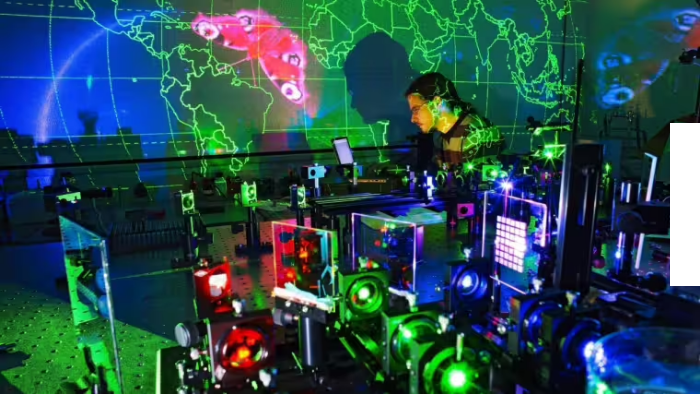Explain in detail what you see in the image.

The image depicts a vibrant laboratory environment where advanced optical technology is at play. In the foreground, a complex arrangement of optical components, including lenses, lasers, and holographic elements, is illuminated by various colorful light sources that create an engaging, multi-hued visual spectacle. A researcher is focused intently on the equipment, likely conducting experiments related to photonics or holography.

In the background, a large projection shows a world map overlaid with colorful graphics and patterns, suggesting the global relevance and applications of the work being done in this space. The interplay of light and color not only highlights the intricate details of the lab setup but also conveys a sense of innovation and discovery in the field of photonics, as the researcher engages with cutting-edge technology. This environment exemplifies the hands-on approach essential for the study and application of advanced optical sciences.